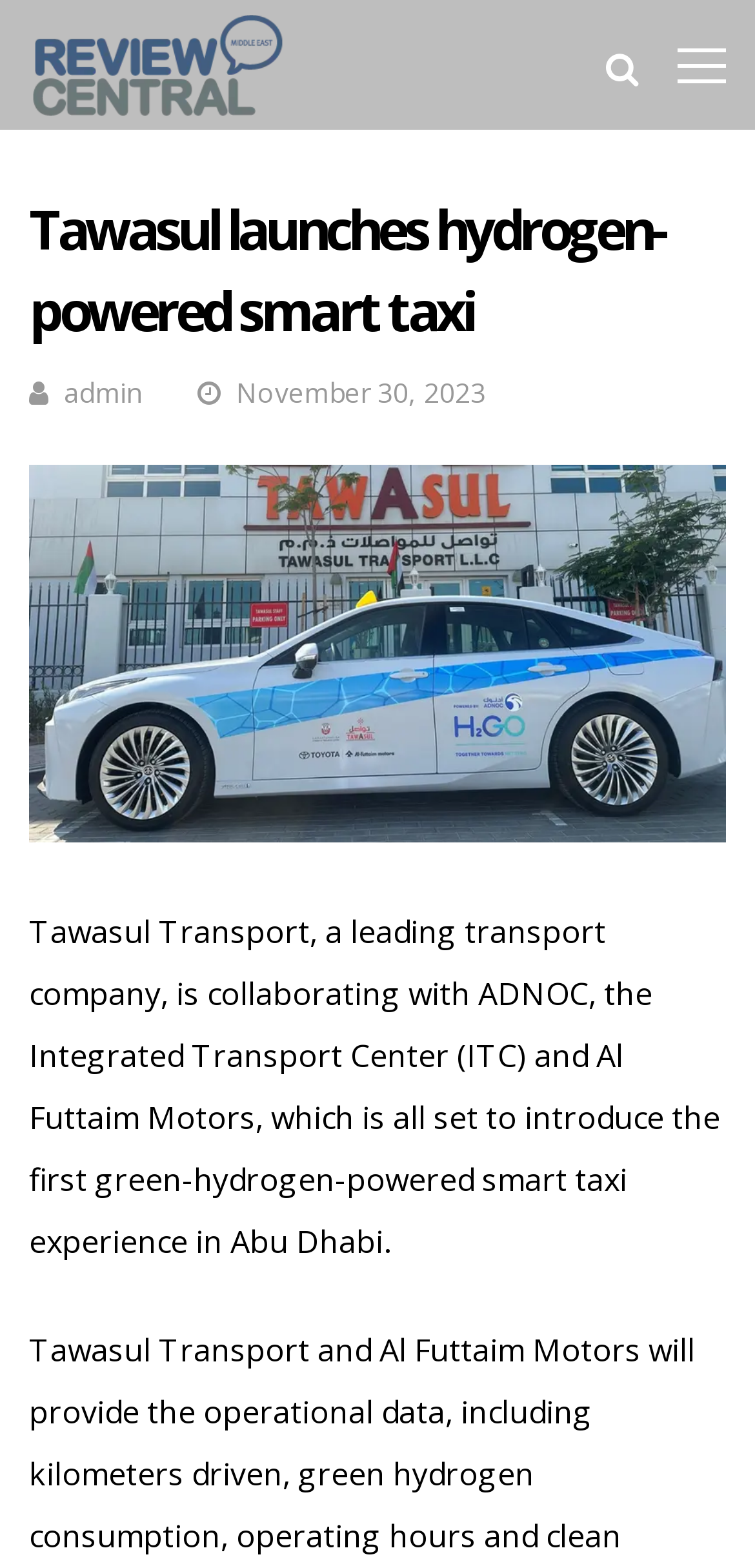From the given element description: "admin", find the bounding box for the UI element. Provide the coordinates as four float numbers between 0 and 1, in the order [left, top, right, bottom].

[0.085, 0.238, 0.187, 0.262]